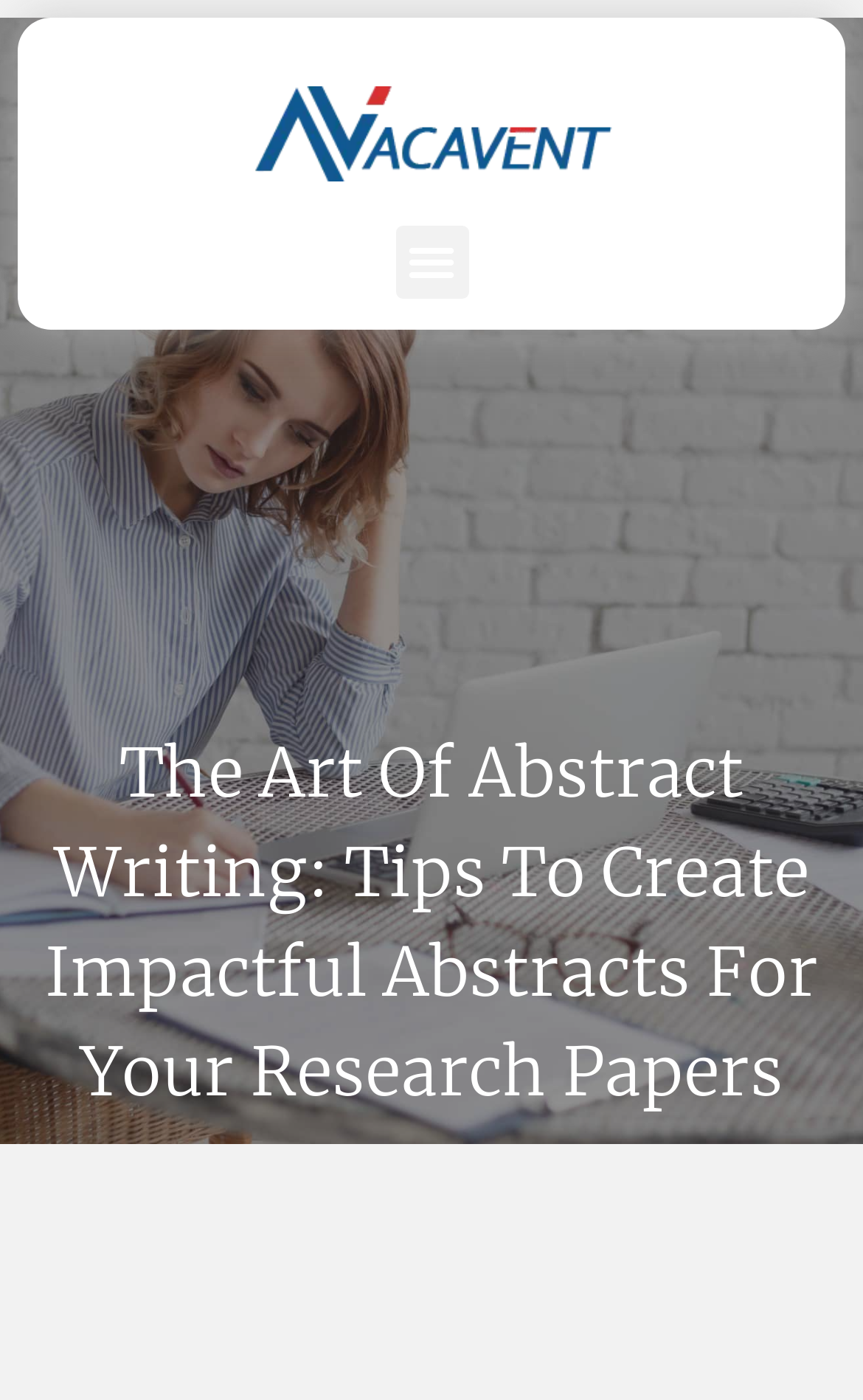Given the description of a UI element: "Menu", identify the bounding box coordinates of the matching element in the webpage screenshot.

[0.458, 0.161, 0.542, 0.213]